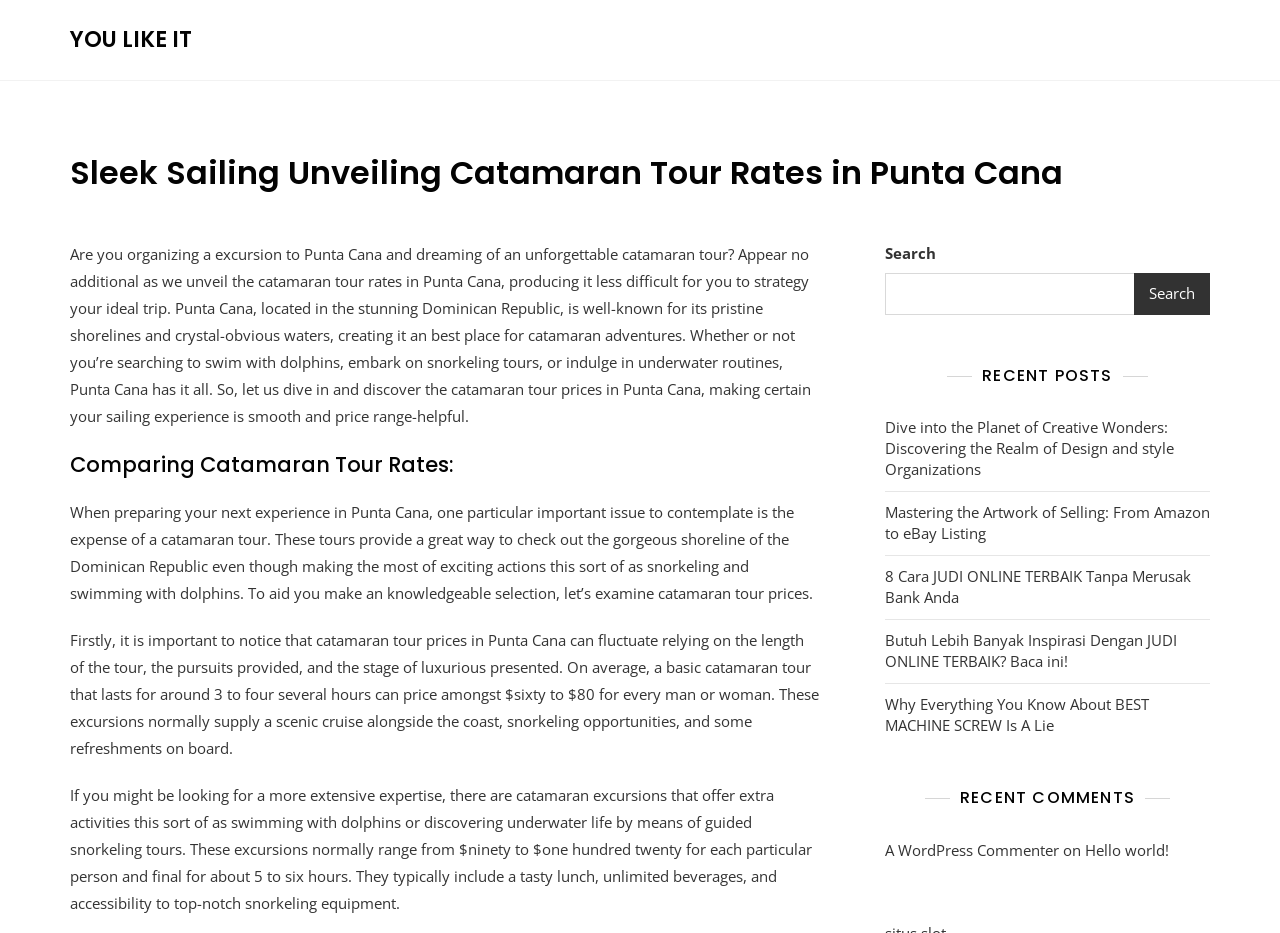Identify the bounding box coordinates for the element that needs to be clicked to fulfill this instruction: "Read recent post about catamaran tour rates". Provide the coordinates in the format of four float numbers between 0 and 1: [left, top, right, bottom].

[0.055, 0.162, 0.945, 0.21]